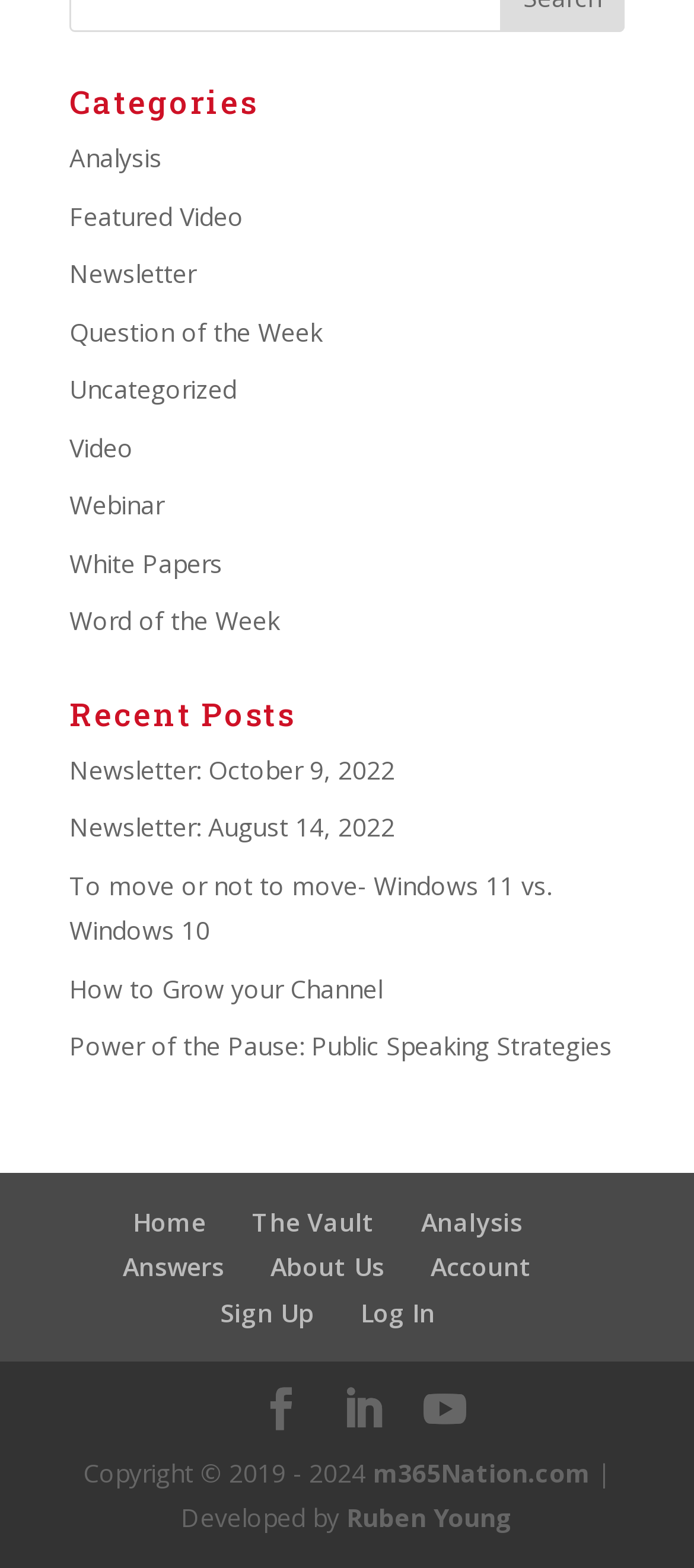How many links are in the footer section? Based on the screenshot, please respond with a single word or phrase.

9